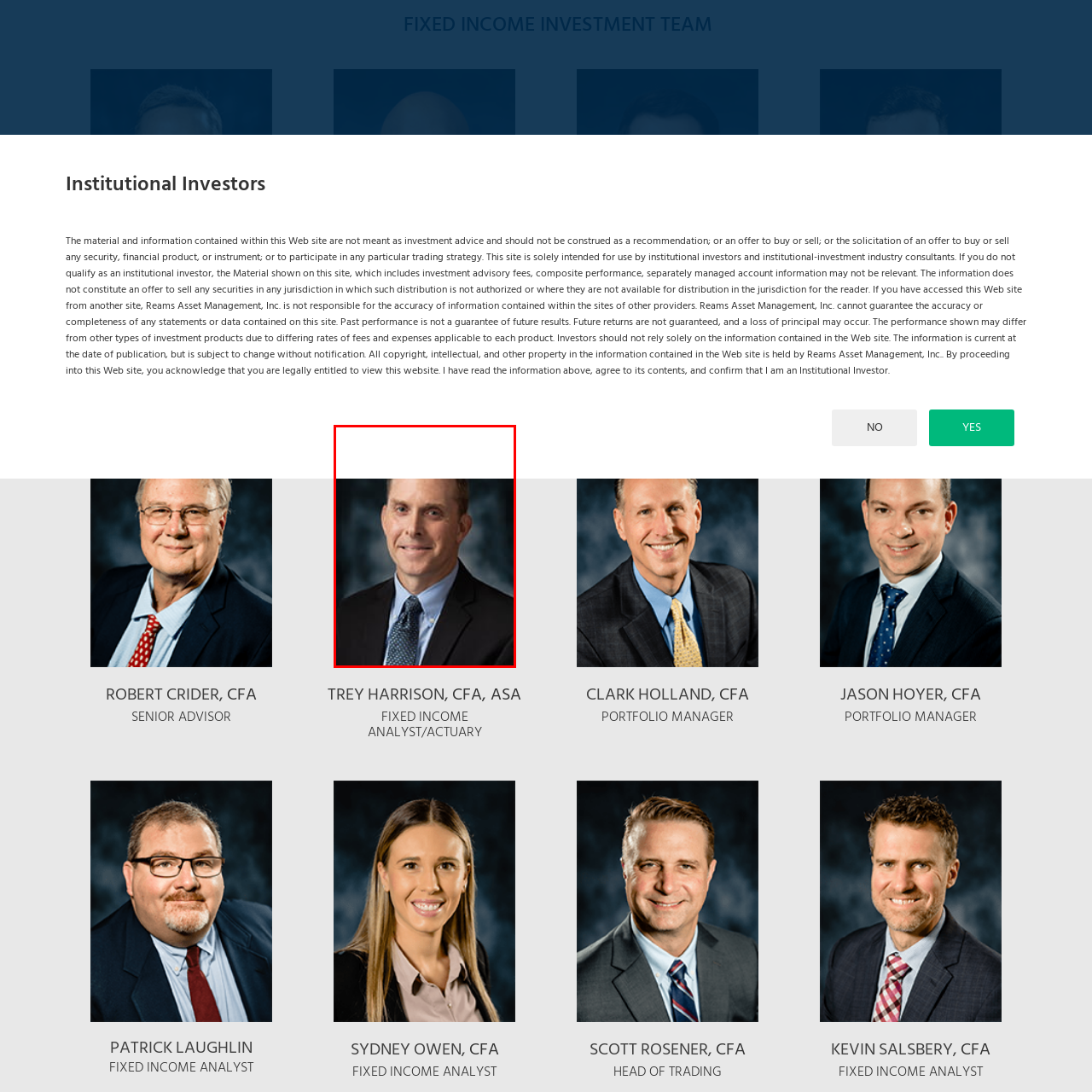Observe the image framed by the red bounding box and present a detailed answer to the following question, relying on the visual data provided: What color is Trey's shirt?

The caption describes Trey's attire, mentioning that he is wearing a dark suit, a light blue shirt, and a patterned tie. This information allows us to determine the color of his shirt, which is light blue.